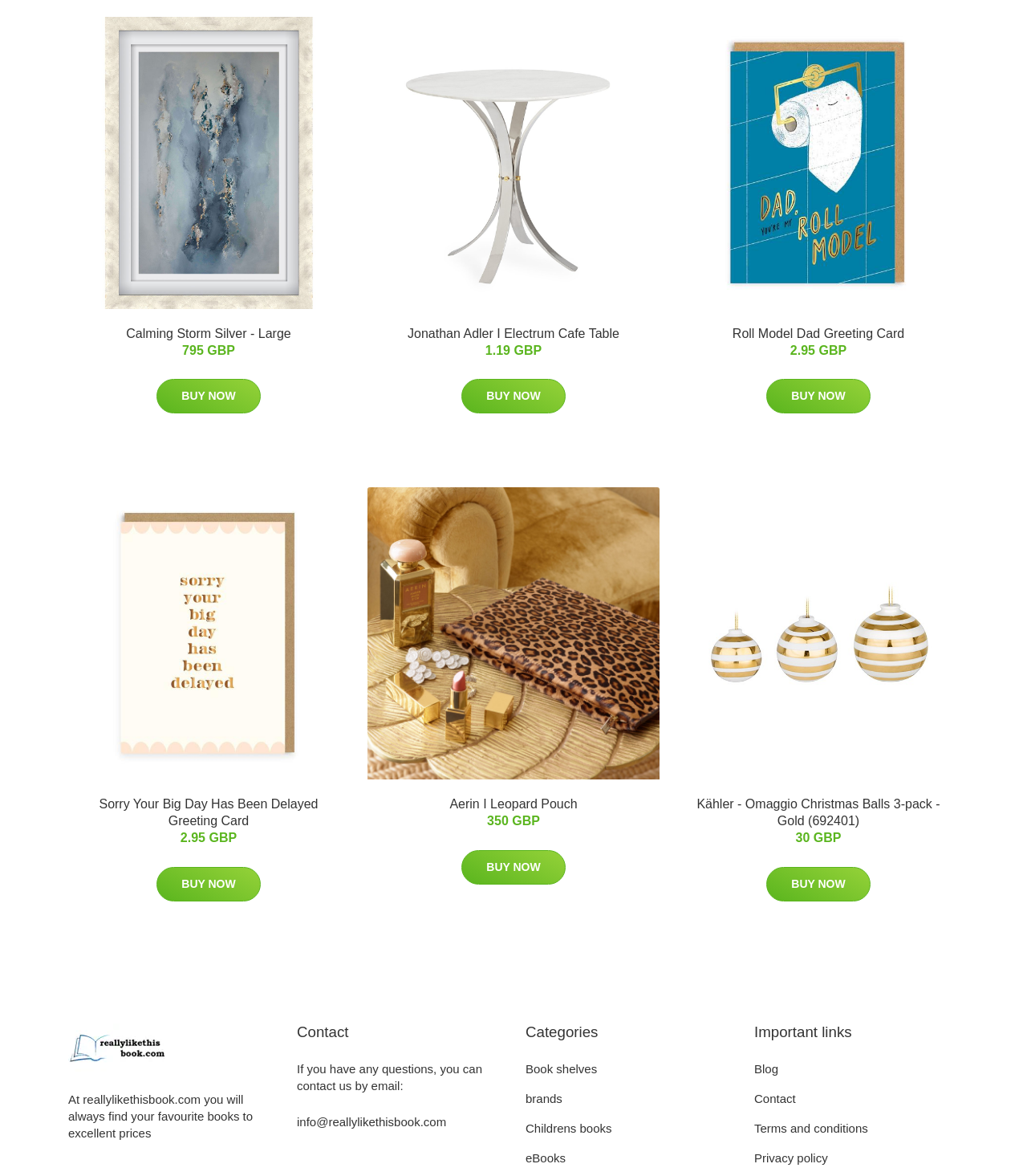Provide the bounding box coordinates for the UI element that is described by this text: "Terms and conditions". The coordinates should be in the form of four float numbers between 0 and 1: [left, top, right, bottom].

[0.734, 0.954, 0.845, 0.965]